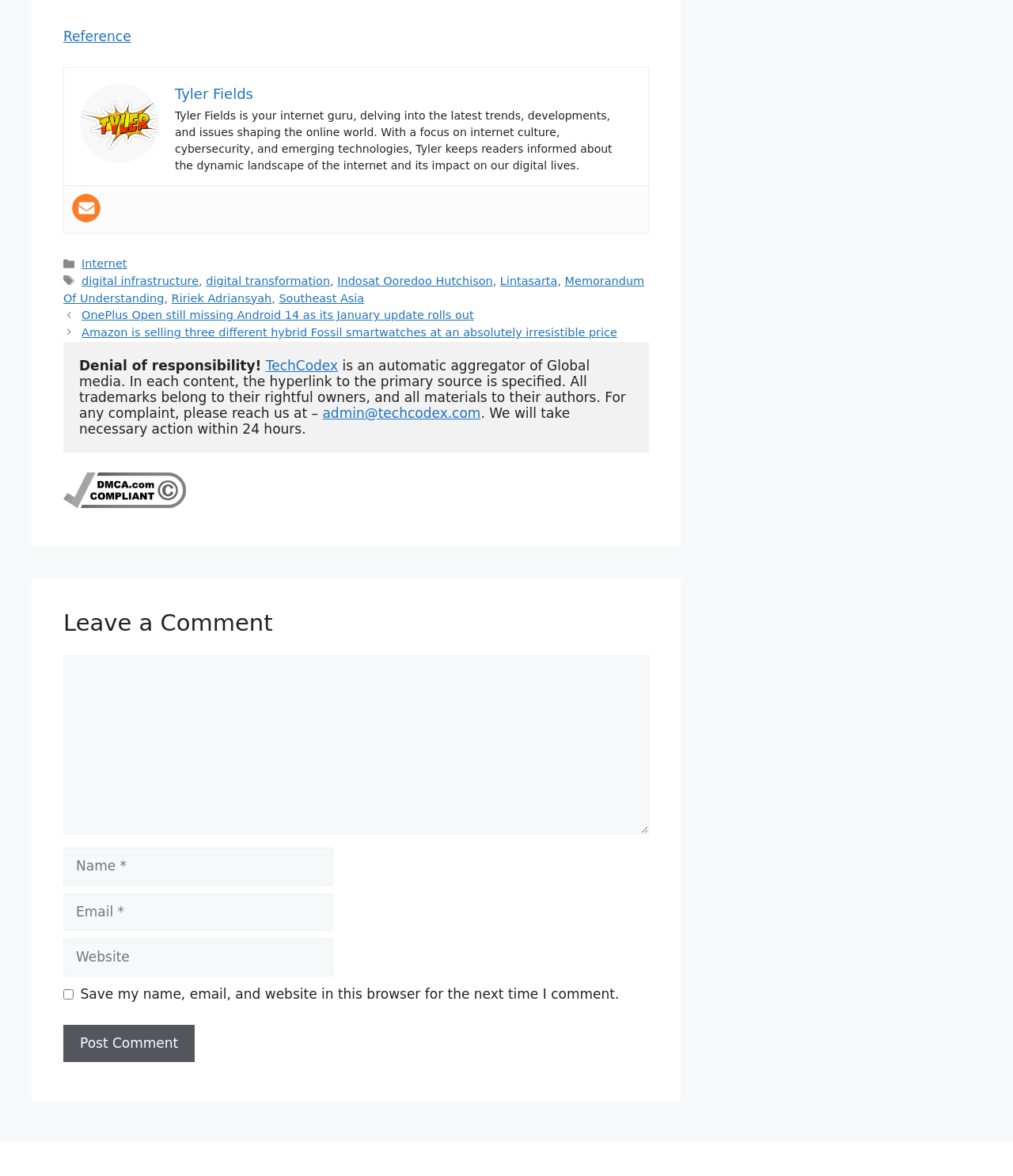Please provide the bounding box coordinates for the element that needs to be clicked to perform the instruction: "Enter a comment". The coordinates must consist of four float numbers between 0 and 1, formatted as [left, top, right, bottom].

[0.062, 0.557, 0.641, 0.709]